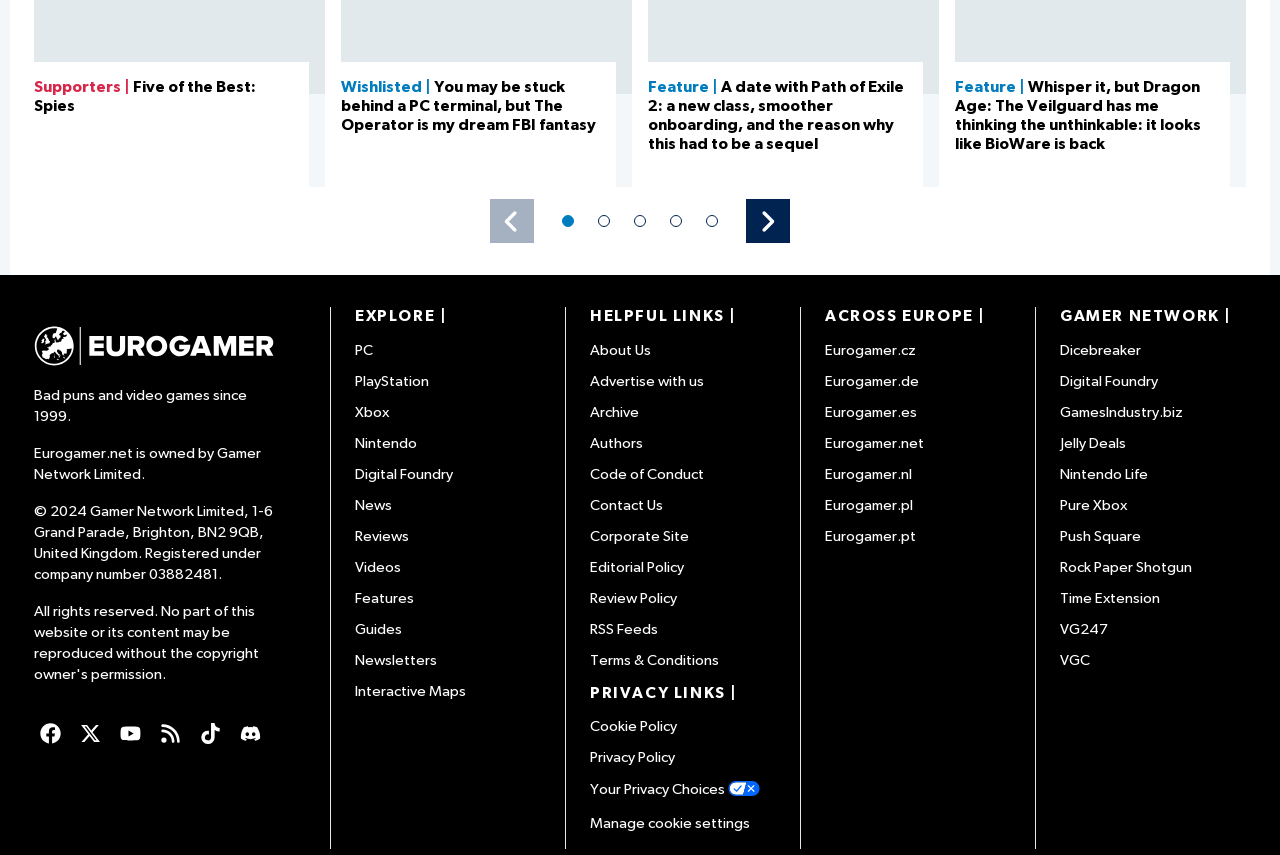Determine the bounding box coordinates of the region I should click to achieve the following instruction: "Click the 'Manage cookie settings' button". Ensure the bounding box coordinates are four float numbers between 0 and 1, i.e., [left, top, right, bottom].

[0.461, 0.953, 0.586, 0.974]